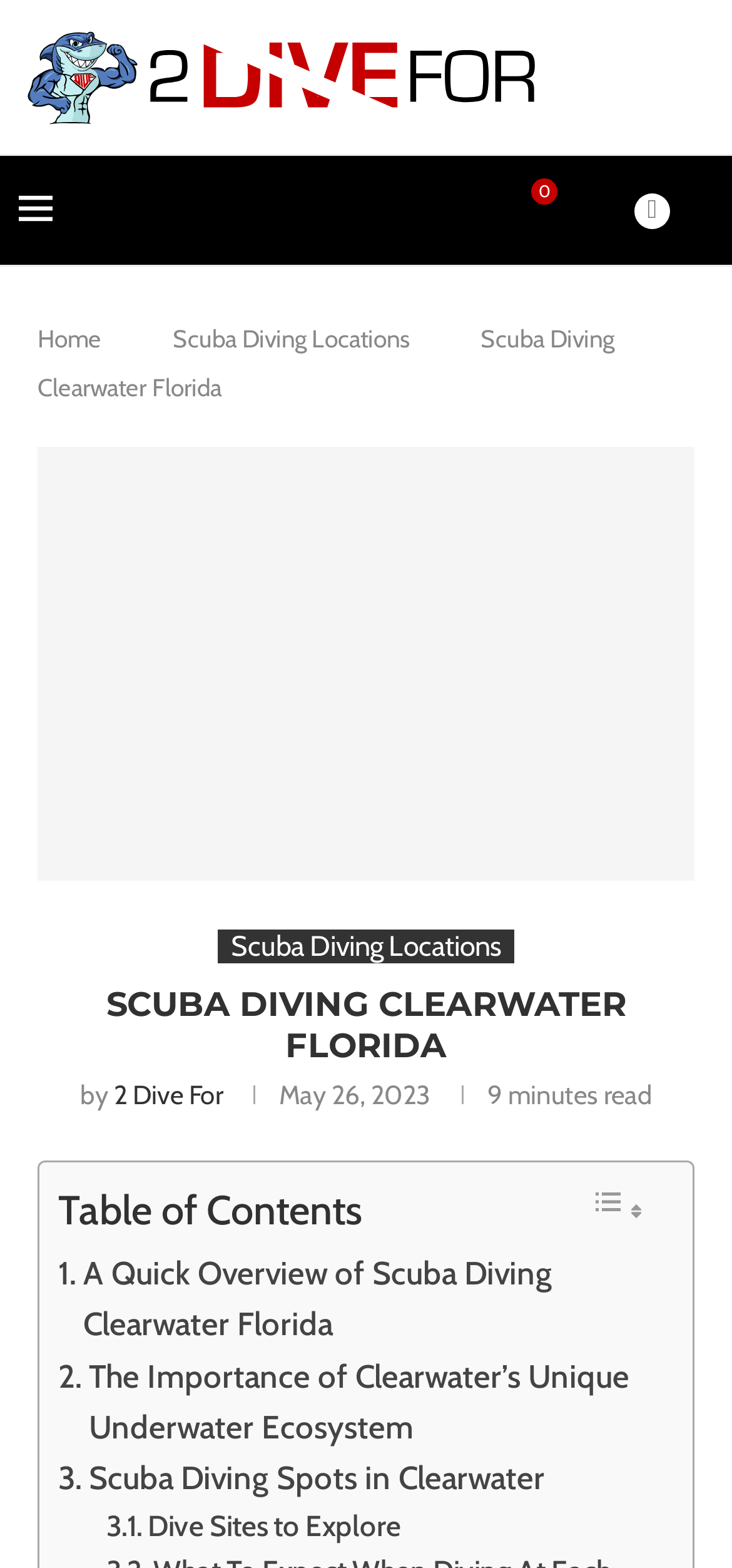Determine the bounding box for the HTML element described here: "Dive Sites to Explore". The coordinates should be given as [left, top, right, bottom] with each number being a float between 0 and 1.

[0.145, 0.959, 0.548, 0.989]